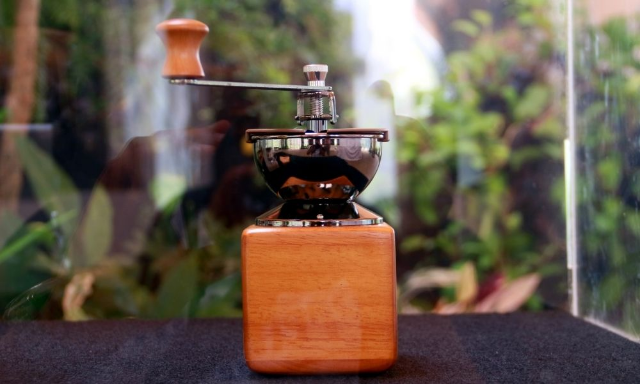What is the background setting of the scene?
Utilize the information in the image to give a detailed answer to the question.

The caption hints that the background of the scene is a 'lush, green outdoor setting', suggesting a natural environment with greenery.